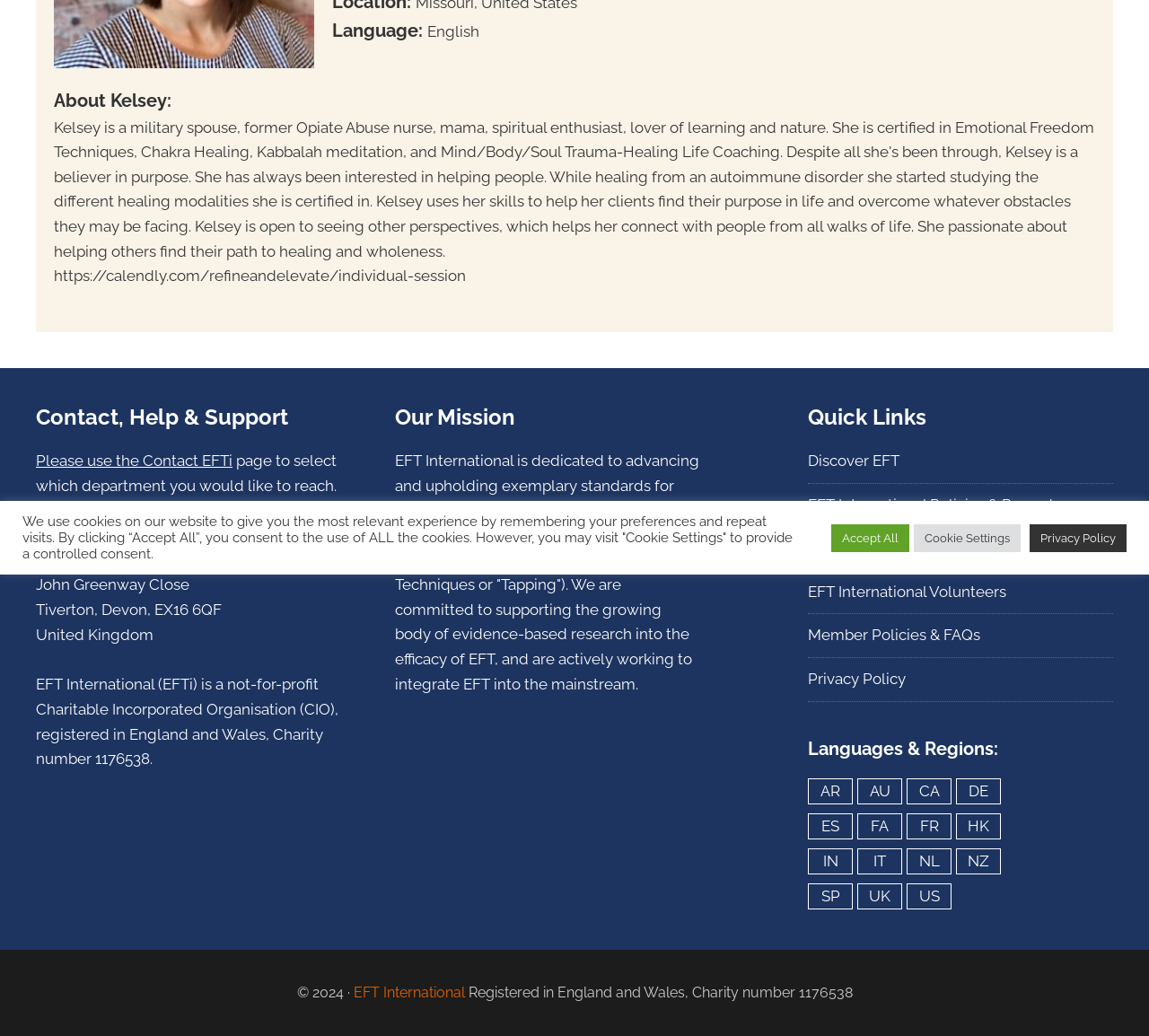Predict the bounding box of the UI element that fits this description: "Member Policies & FAQs".

[0.703, 0.604, 0.853, 0.622]